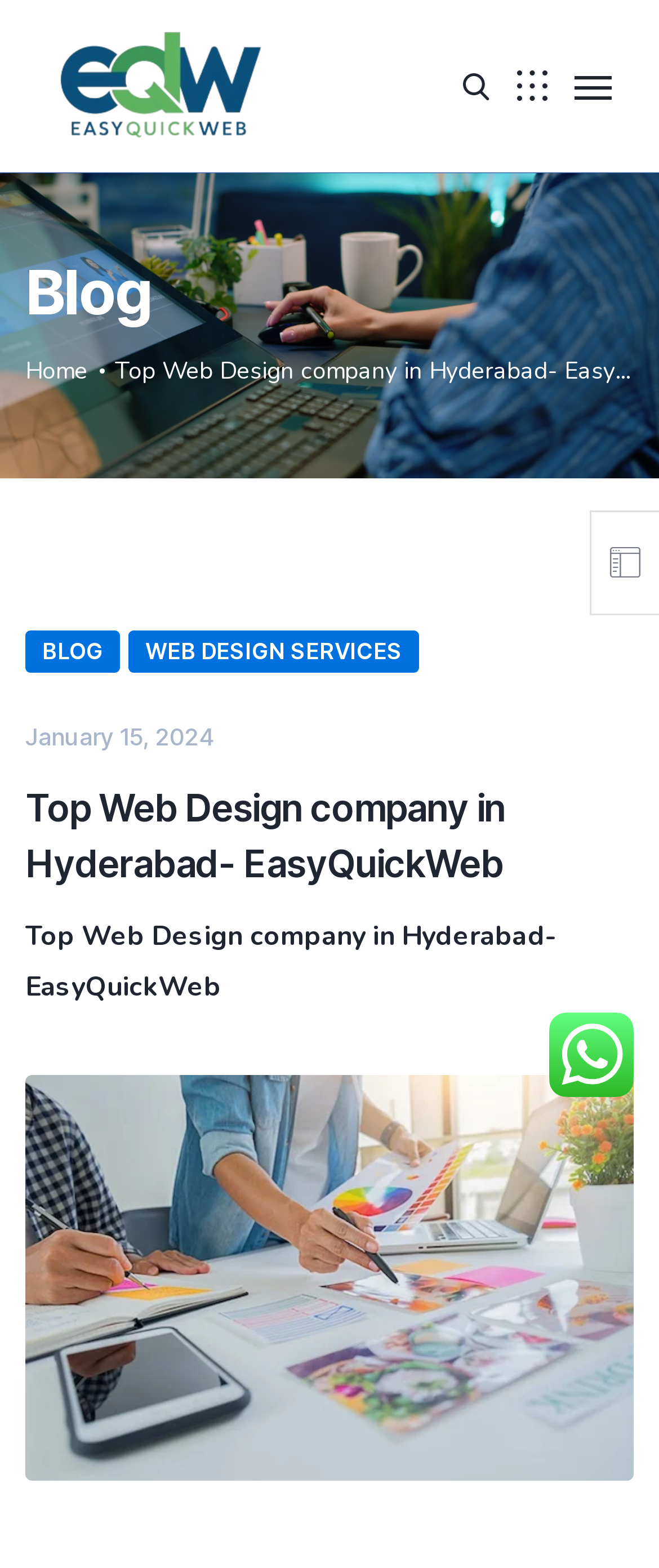Please determine the bounding box coordinates for the UI element described here. Use the format (top-left x, top-left y, bottom-right x, bottom-right y) with values bounded between 0 and 1: Blog

[0.038, 0.402, 0.182, 0.429]